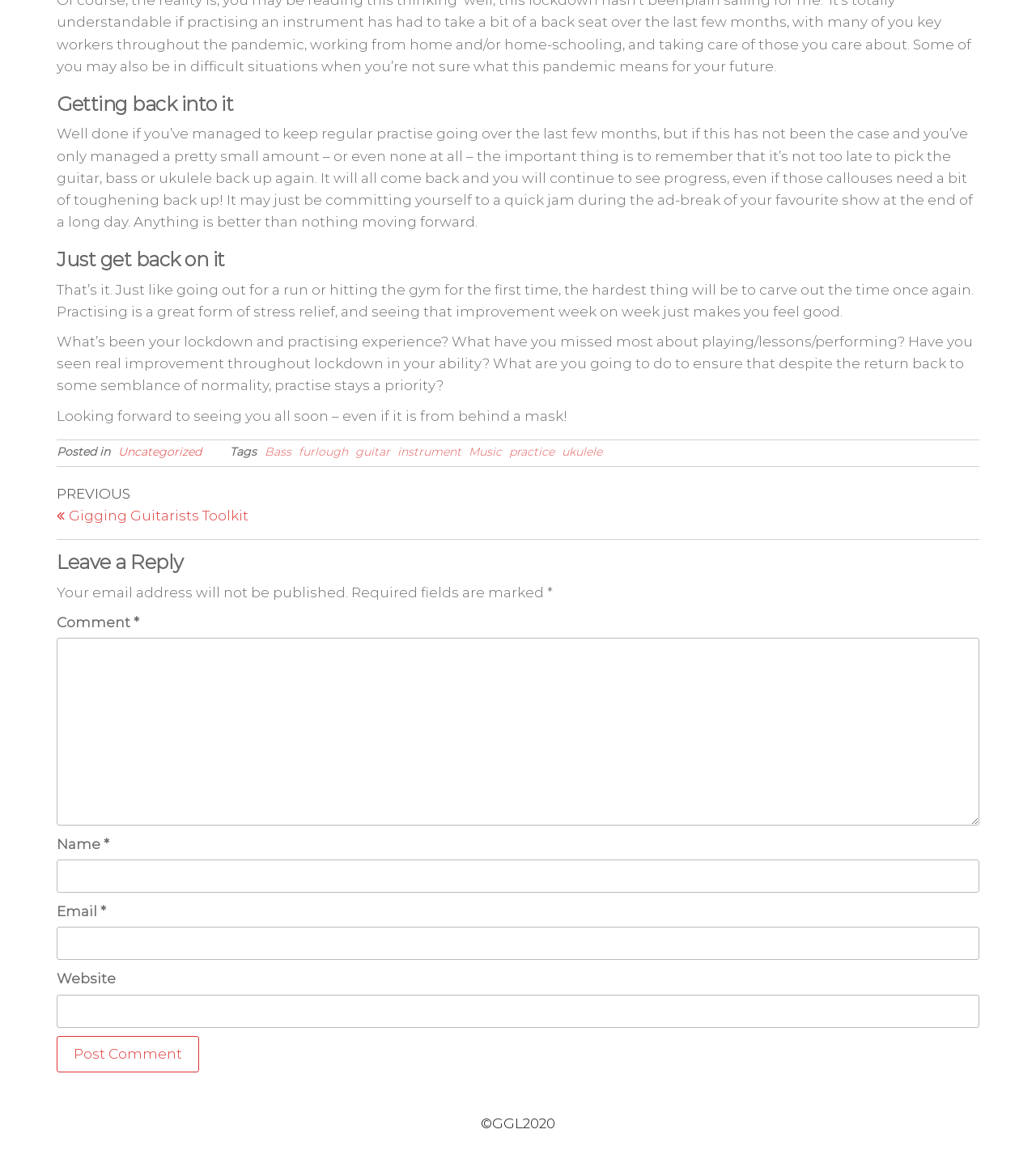Pinpoint the bounding box coordinates for the area that should be clicked to perform the following instruction: "Leave a comment".

[0.055, 0.55, 0.945, 0.712]